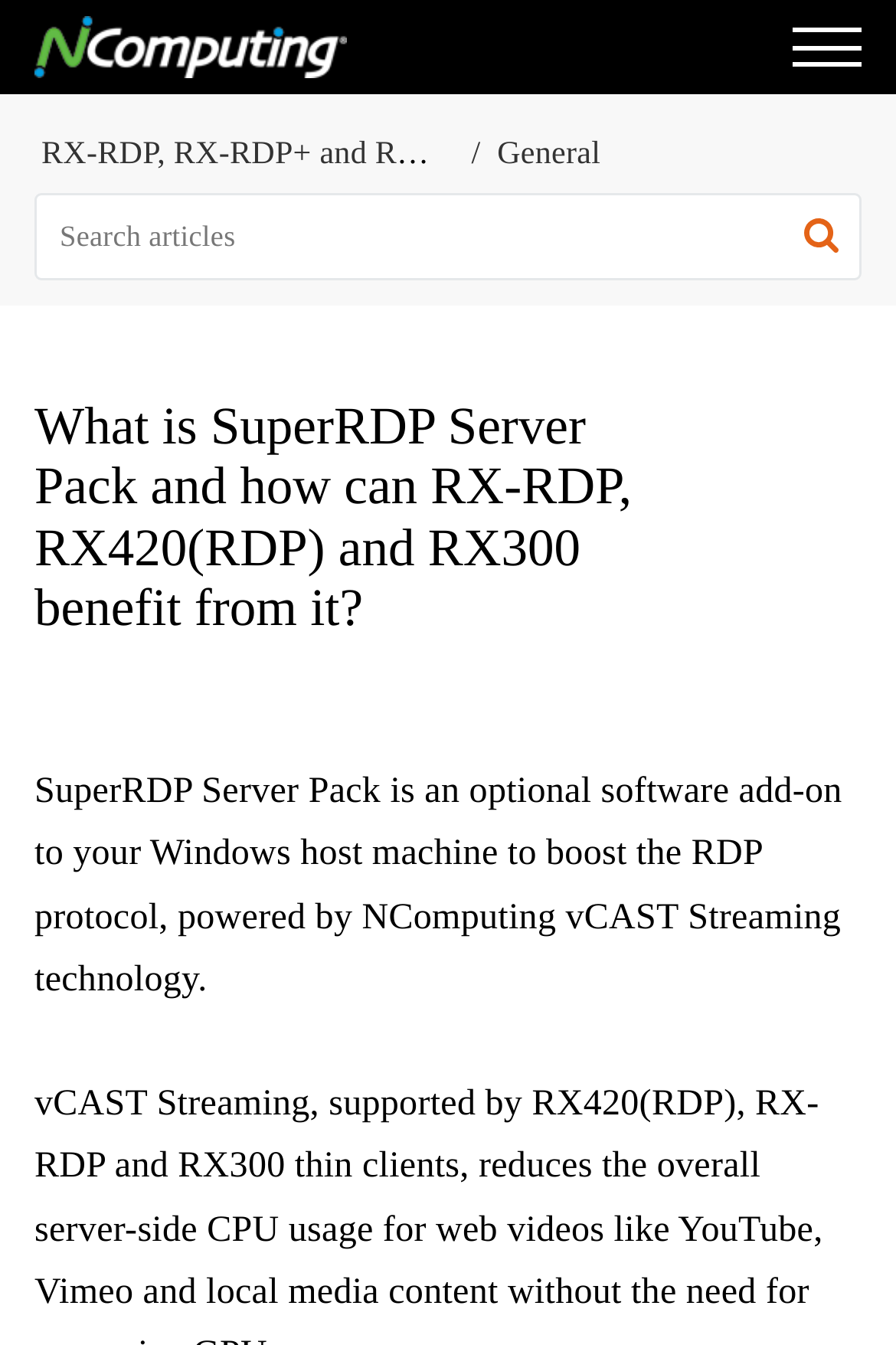Please identify the webpage's heading and generate its text content.

What is SuperRDP Server Pack and how can RX-RDP, RX420(RDP) and RX300 benefit from it?